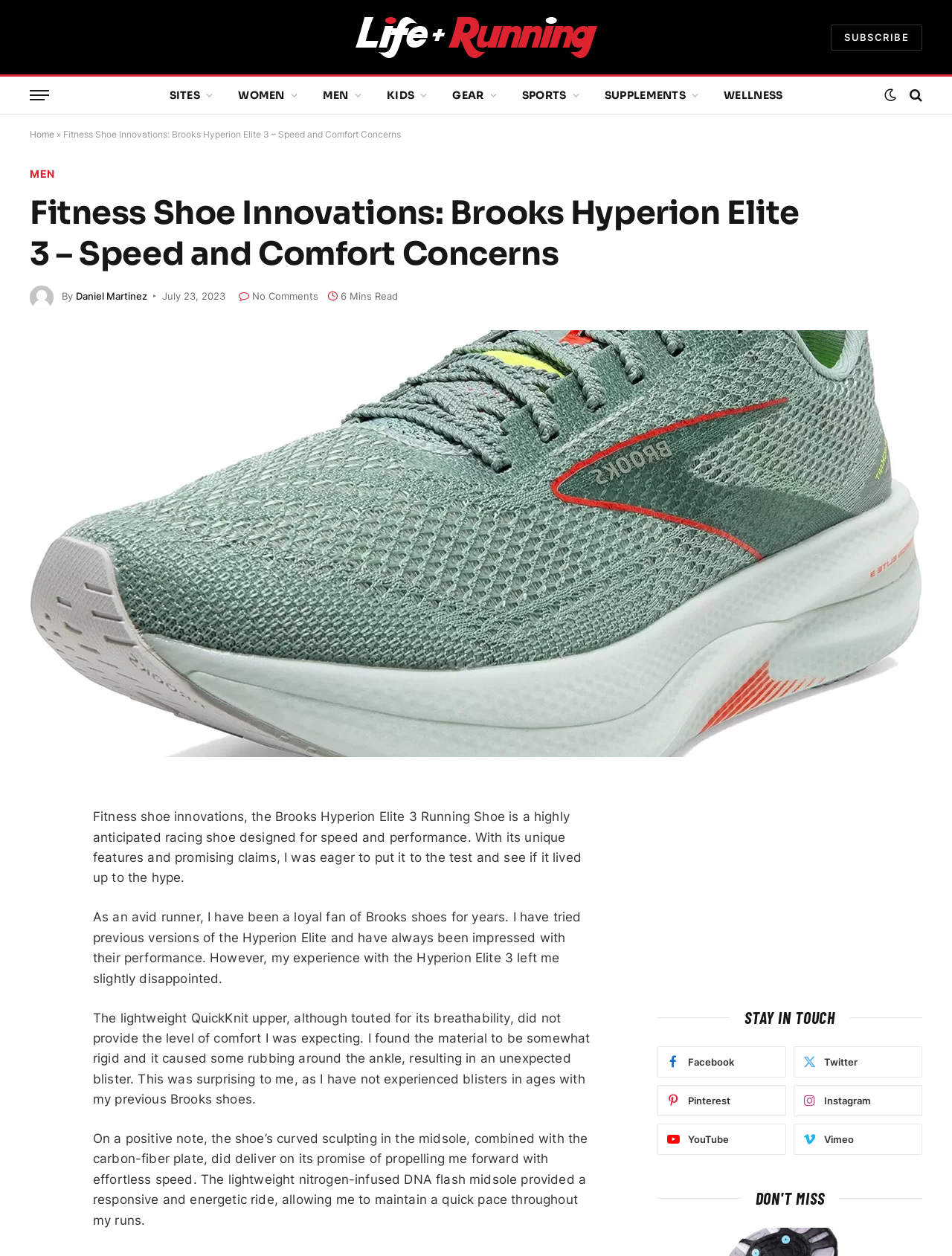Please provide a short answer using a single word or phrase for the question:
What is the date of the review?

July 23, 2023